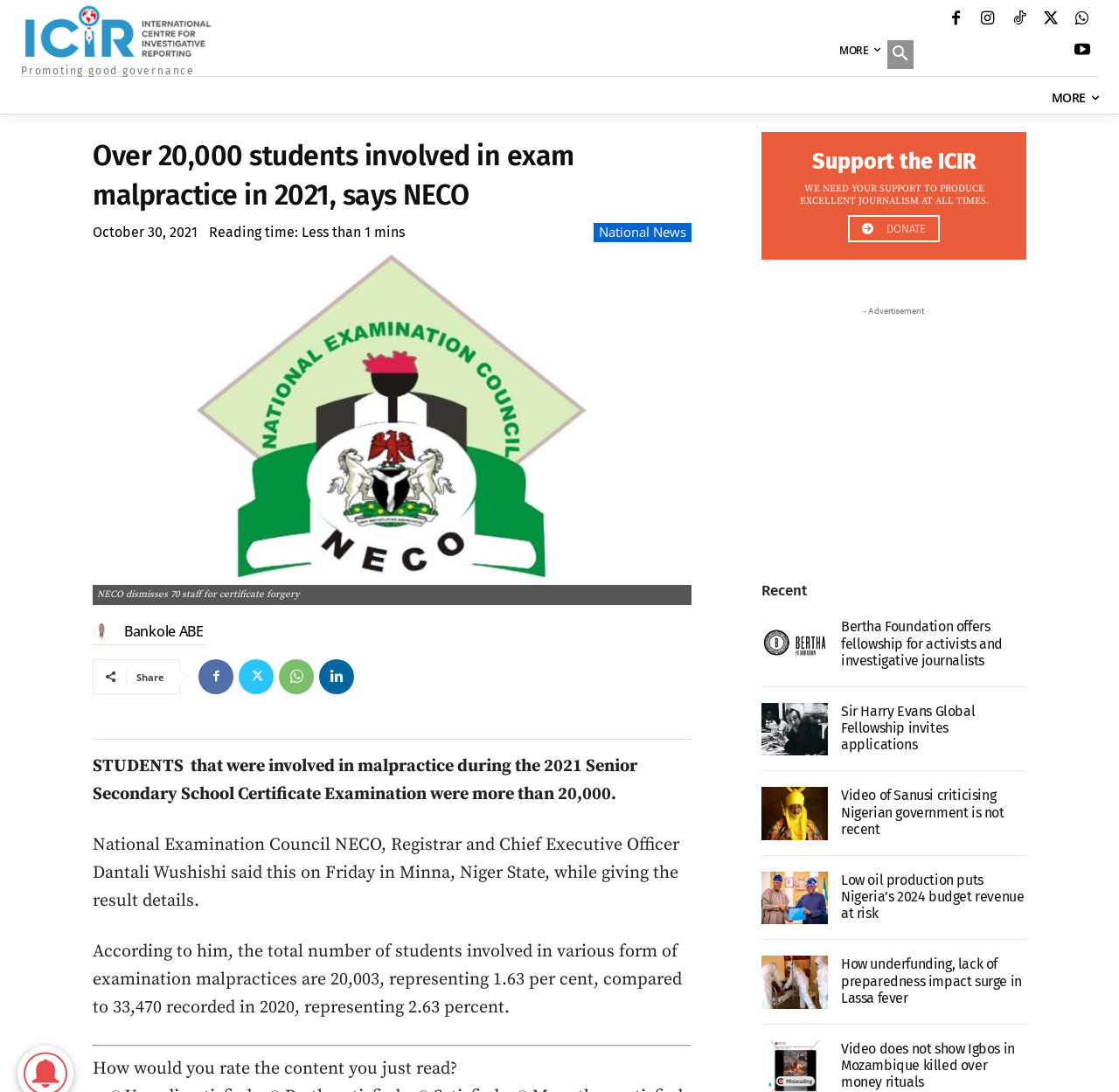Please find the bounding box for the UI component described as follows: "Advertise with us".

[0.328, 0.05, 0.425, 0.069]